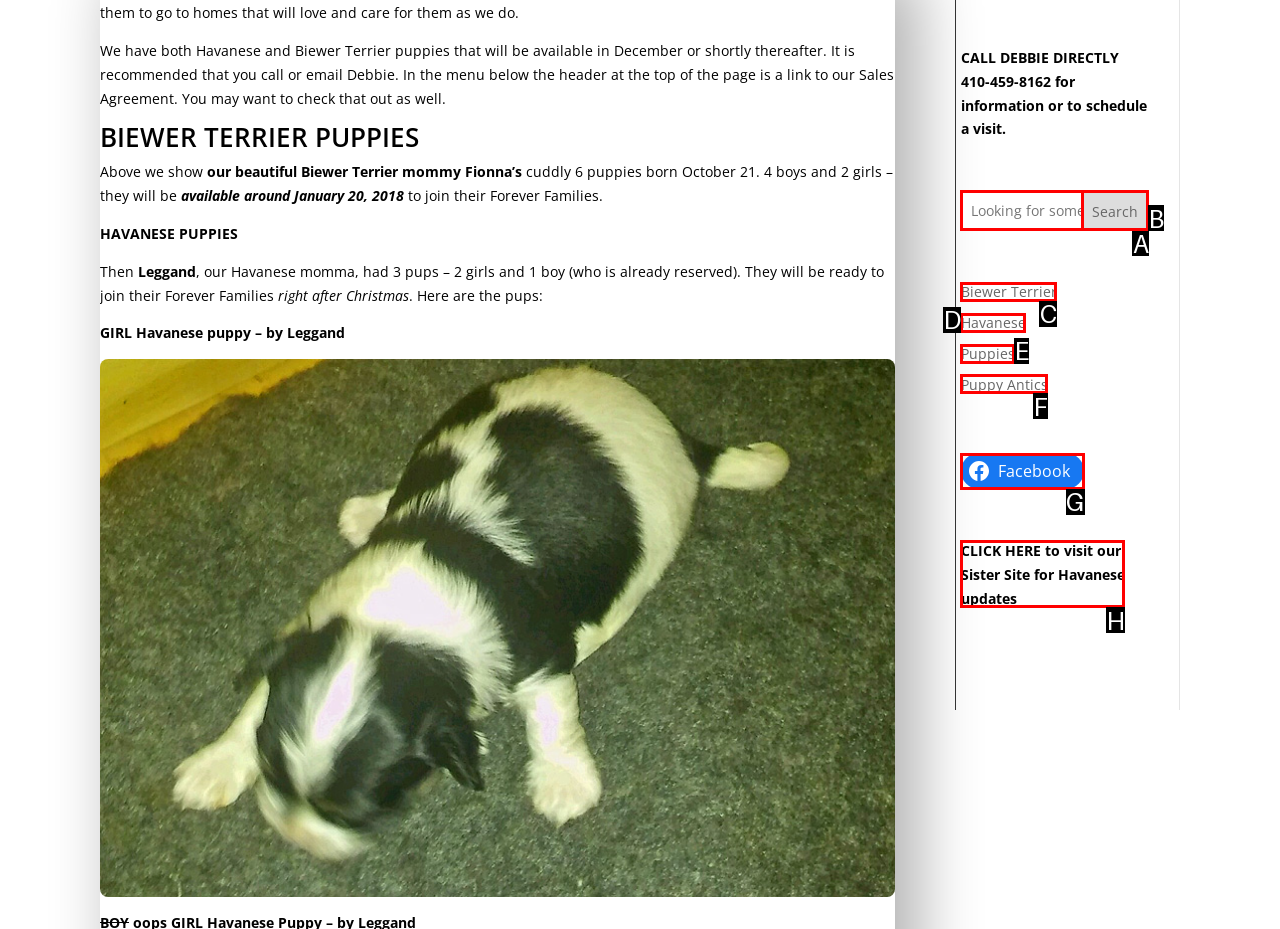Based on the description Puppy Antics, identify the most suitable HTML element from the options. Provide your answer as the corresponding letter.

F